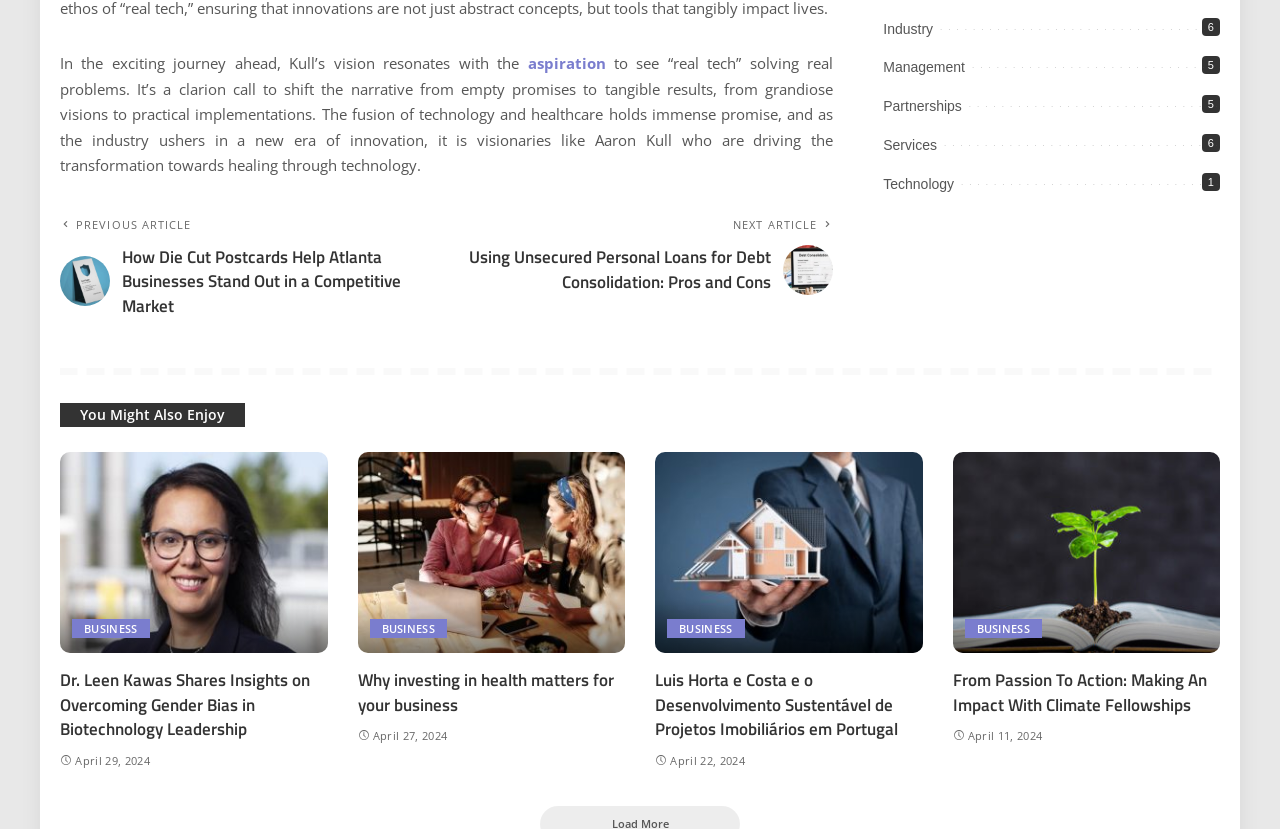How many categories are listed at the top of the webpage?
Refer to the image and respond with a one-word or short-phrase answer.

5